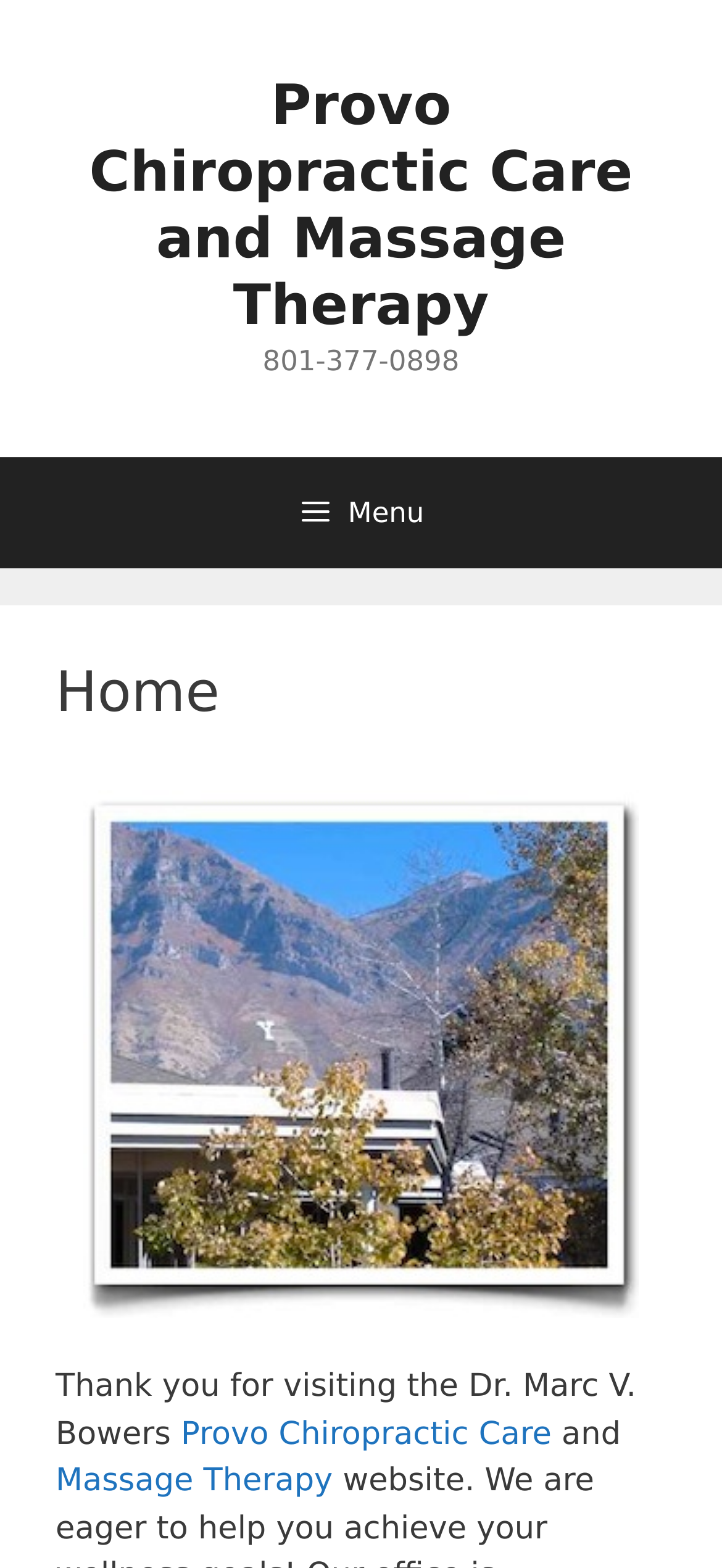Detail the various sections and features of the webpage.

The webpage is about Provo Chiropractic Care and Massage Therapy, with a focus on Dr. Marc V. Bowers and his staff helping individuals achieve their health and wellness goals. 

At the top left corner, there is a "Skip to content" link. Next to it, on the top center, is the title "Provo Chiropractic Care and Massage Therapy" which is also a link. To the right of the title, the phone number "801-377-0898" is displayed. 

Below the title, there is a menu button with an icon, which is not expanded by default. When expanded, the menu contains a header section with a "Home" heading. Below the header, there is an image that takes up most of the width. 

Underneath the image, there is a paragraph of text that starts with "Thank you for visiting the Dr. Marc V. Bowers". Following this text, there are two links, "Provo Chiropractic Care" and "Massage Therapy", with the word "and" in between them. These links are positioned at the bottom center of the page.